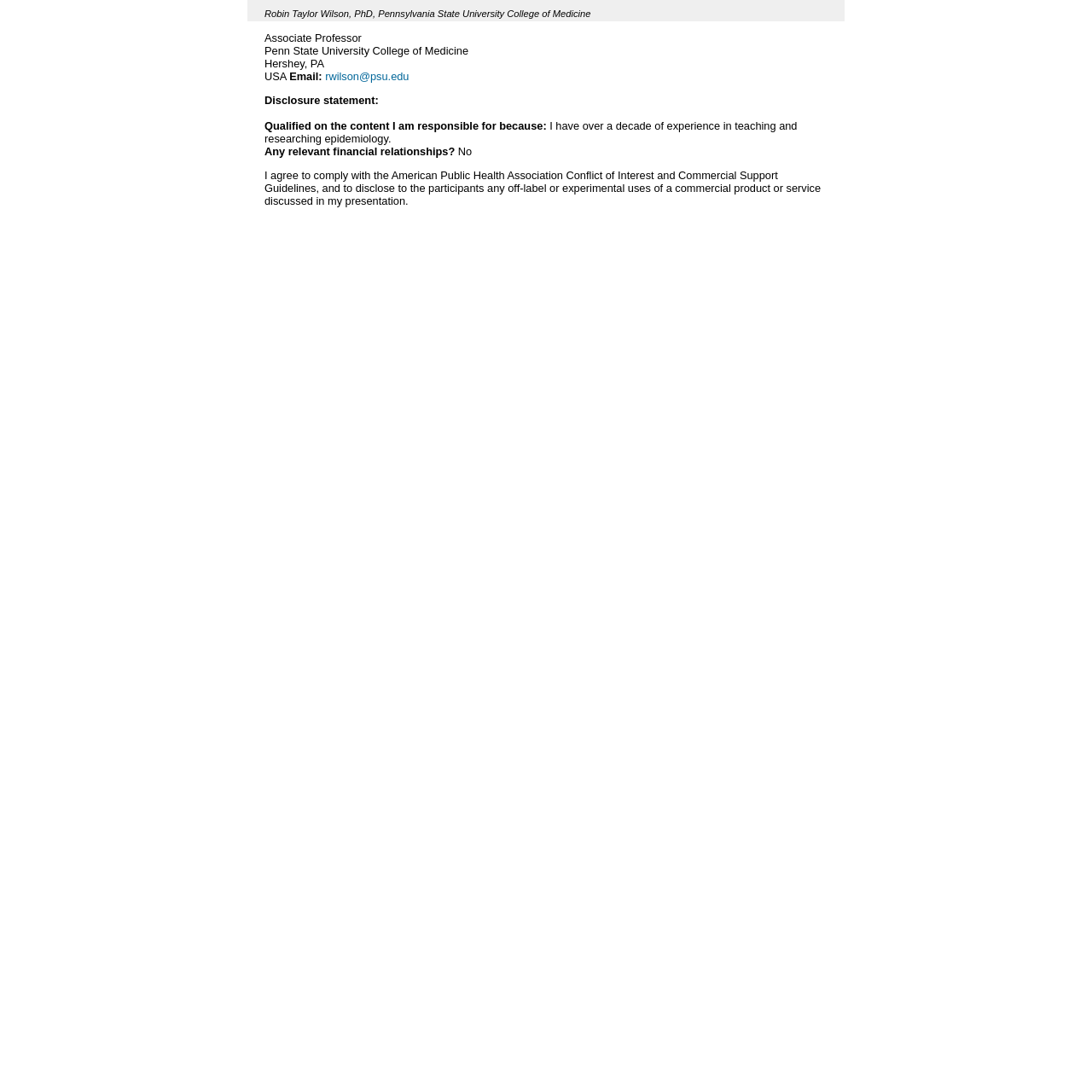Please extract the webpage's main title and generate its text content.

Robin Taylor Wilson, PhD, Pennsylvania State University College of Medicine